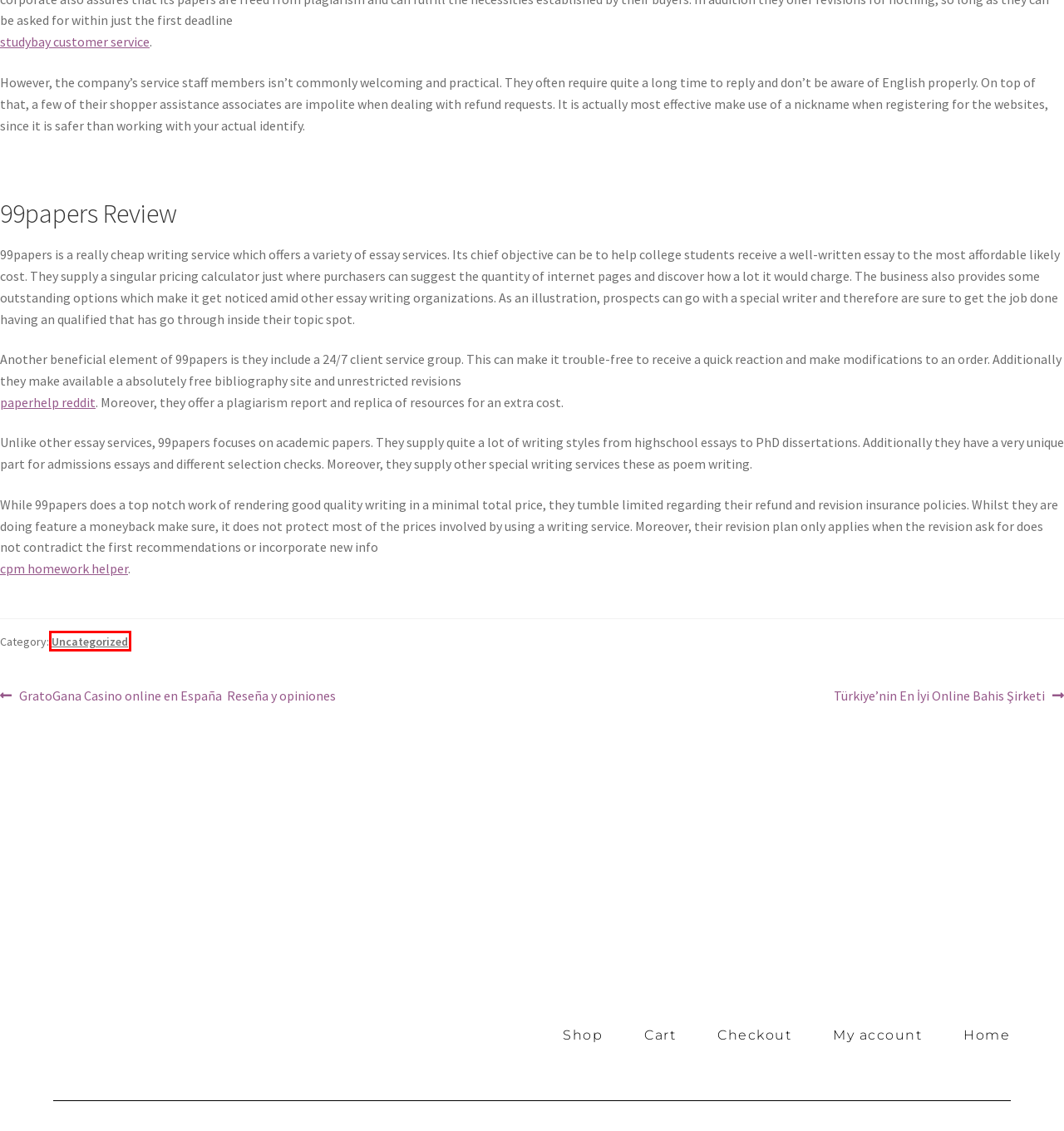Look at the screenshot of a webpage where a red bounding box surrounds a UI element. Your task is to select the best-matching webpage description for the new webpage after you click the element within the bounding box. The available options are:
A. Cart - dreamyvalley
B. Türkiye'nin En İyi Online Bahis Şirketi - dreamyvalley
C. My account - dreamyvalley
D. Home - dreamyvalley
E. Uncategorized - dreamyvalley
F. GratoGana Casino online en España ️ Reseña y opiniones - dreamyvalley
G. tharindi - dreamyvalley
H. Shop - dreamyvalley

E